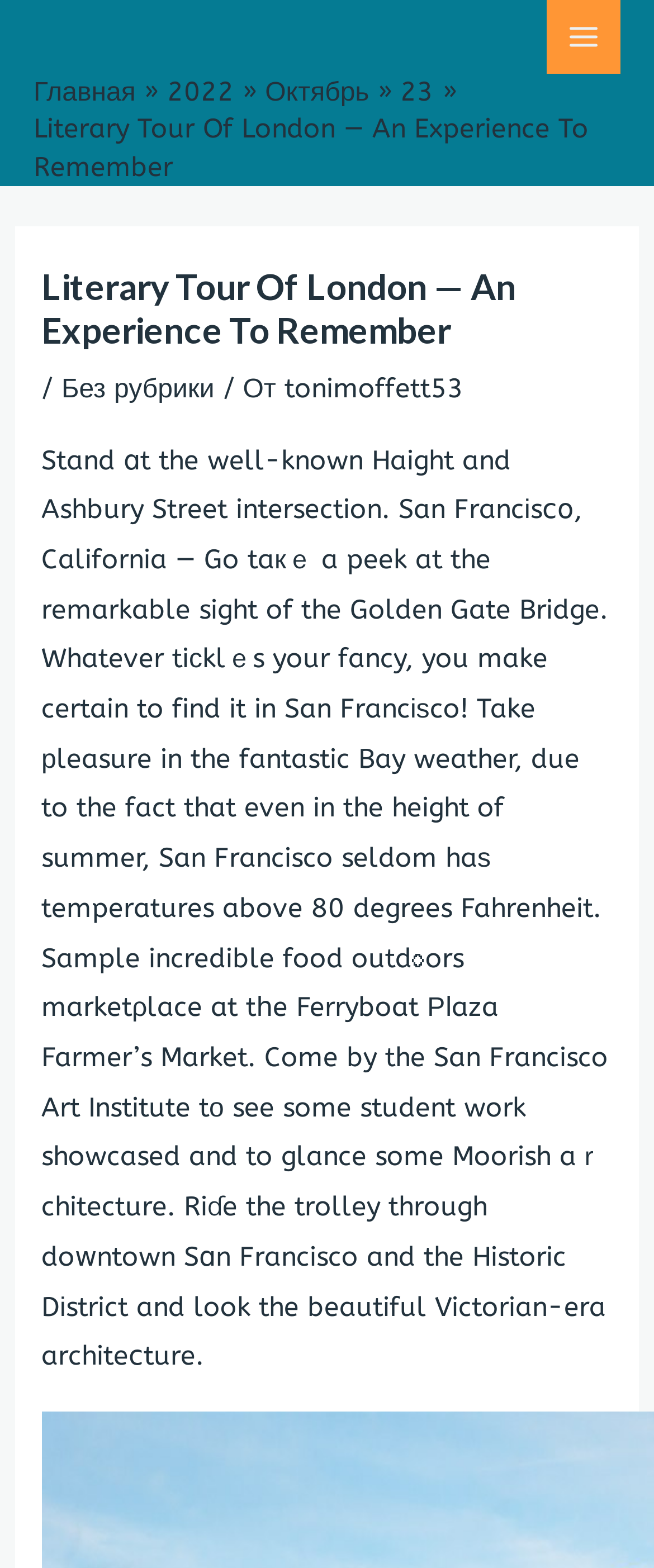Respond with a single word or phrase to the following question: How many images are on the webpage?

1